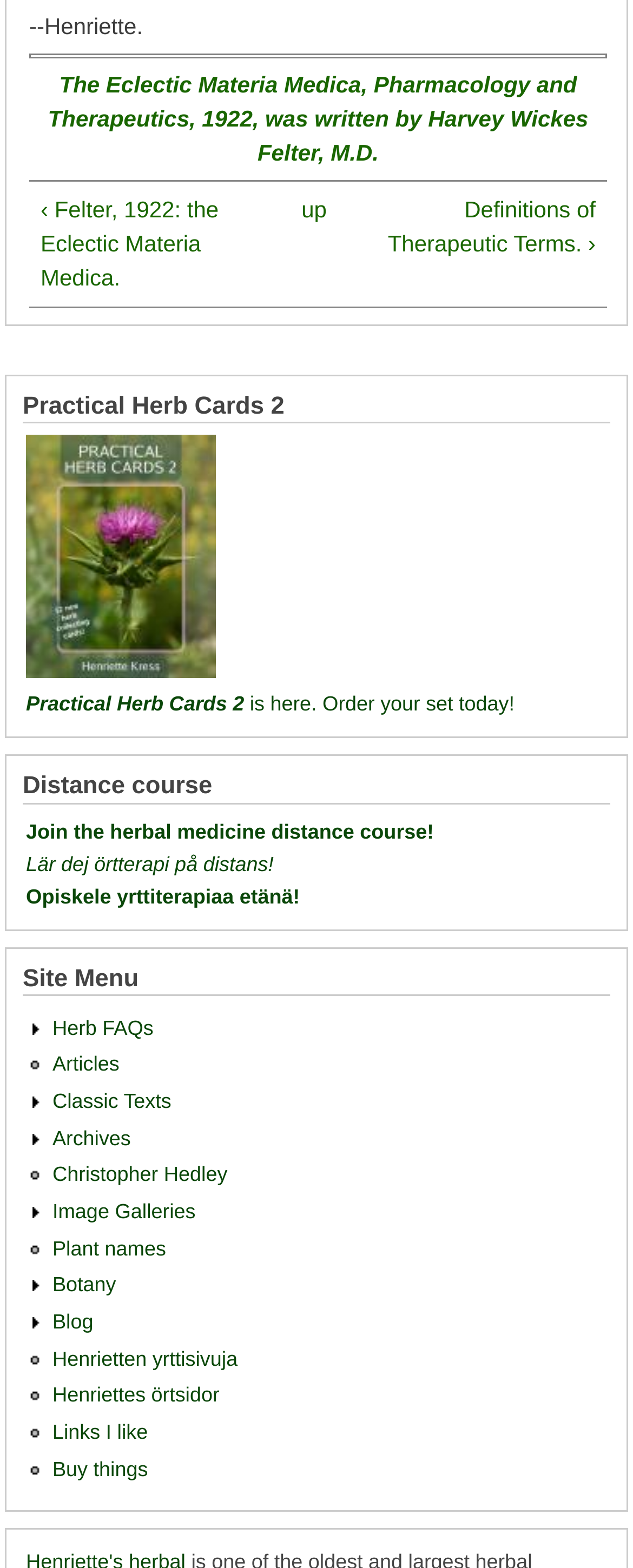Respond to the following question using a concise word or phrase: 
What is the image description of the image below 'Collecting cards: Practical Herb Cards 2.'?

Collecting cards: Practical Herb Cards 2.